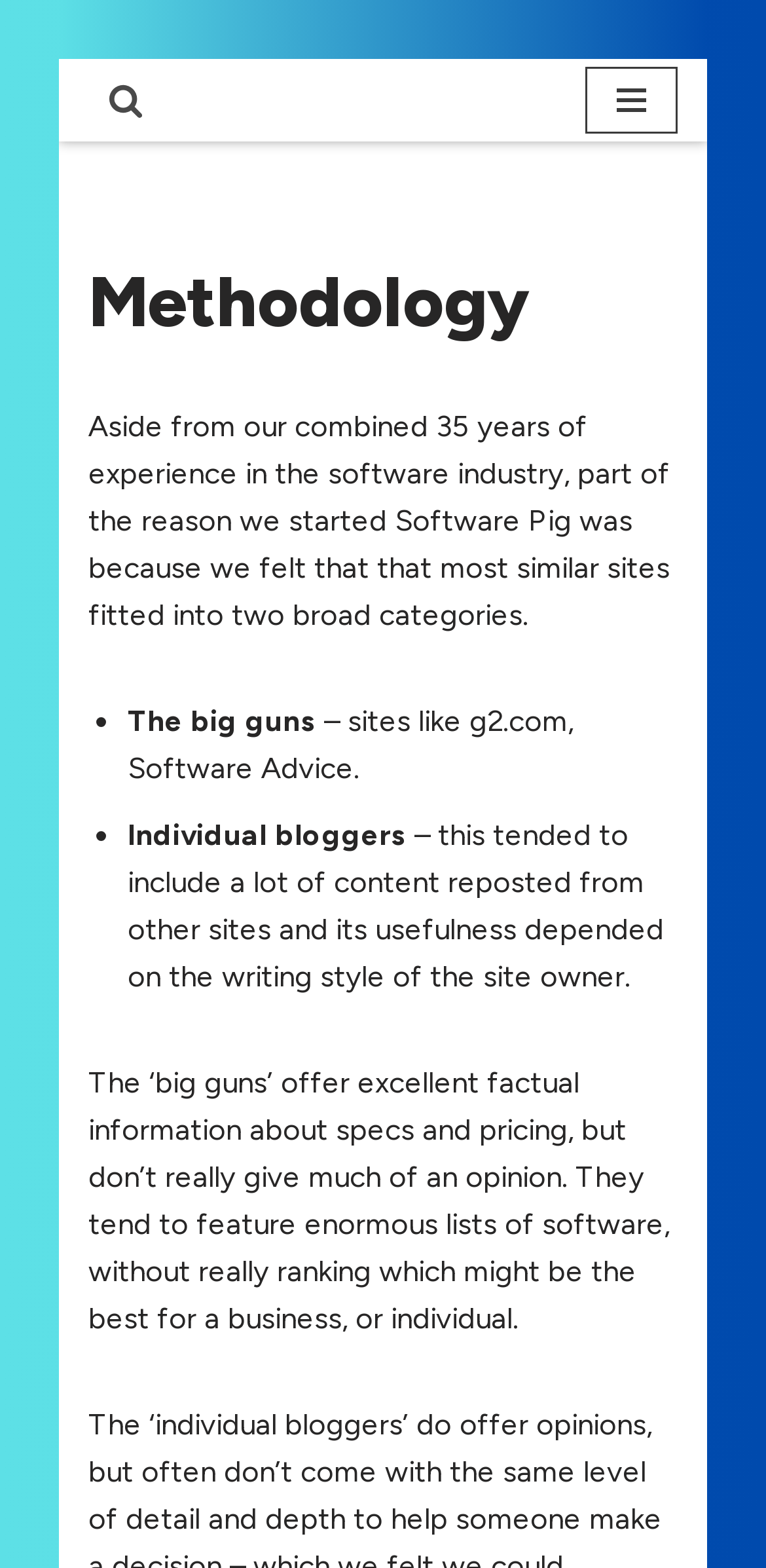Generate a thorough caption detailing the webpage content.

The webpage is about the methodology of Software Pig, a software reviewing website. At the top left, there is a "Skip to content" link, followed by a "Search" link with a magnifying glass icon to its right. On the top right, there is a "Navigation Menu" button. 

Below the navigation menu, there is a heading that reads "Methodology". Underneath the heading, there is a paragraph of text that explains the reason behind creating Software Pig, citing the founders' 35 years of combined experience in the software industry. 

The text is followed by a list of two points, marked by bullet points. The first point is labeled "The big guns" and describes websites like g2.com and Software Advice. The second point is labeled "Individual bloggers" and describes the limitations of such bloggers' content. 

Below the list, there is another paragraph of text that compares the "big guns" to individual bloggers, stating that the former provides factual information but lacks opinion, while the latter's usefulness depends on the writing style of the site owner.